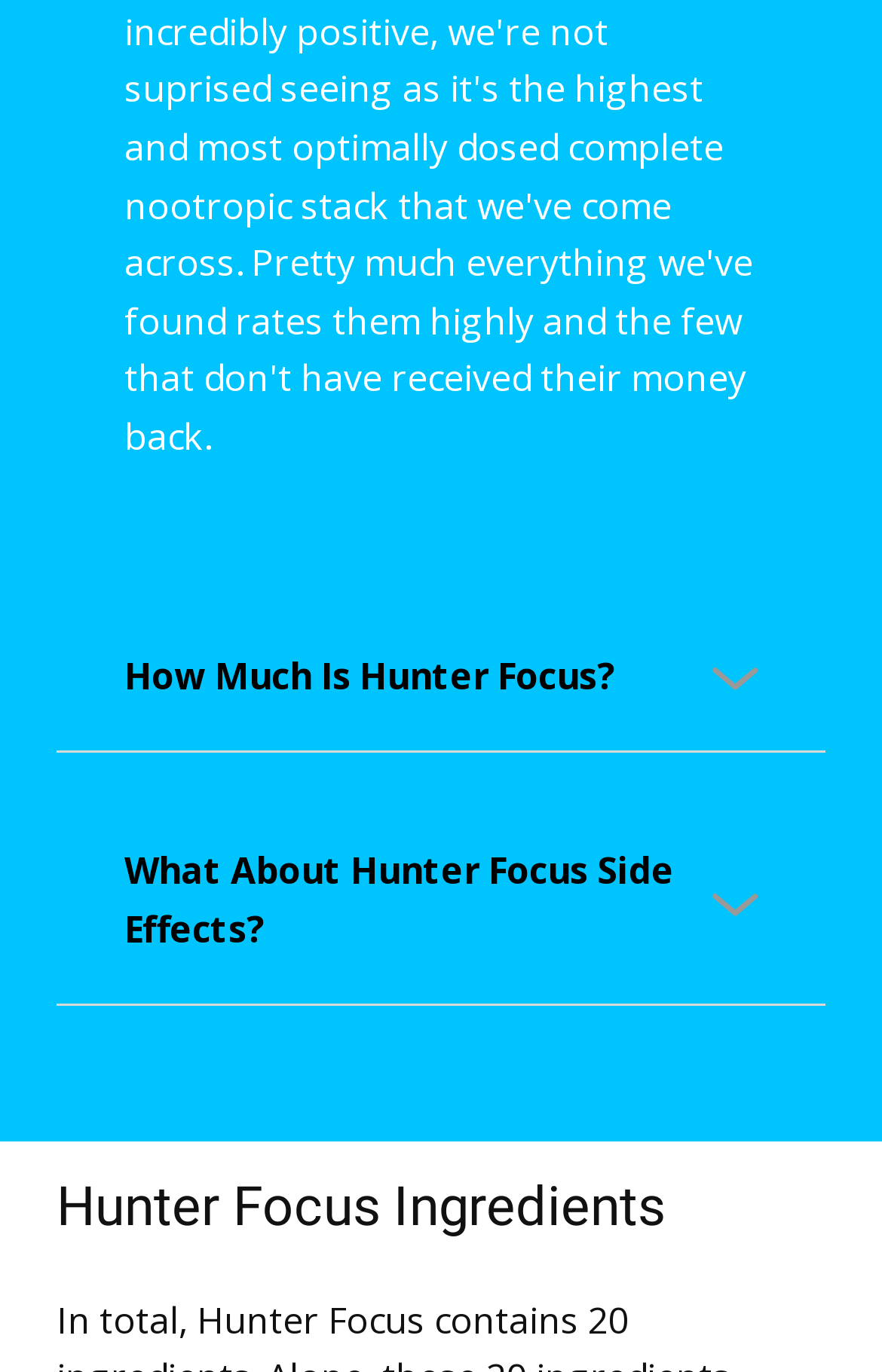Using the description: "How Much Is Hunter Focus?", identify the bounding box of the corresponding UI element in the screenshot.

[0.064, 0.439, 0.936, 0.549]